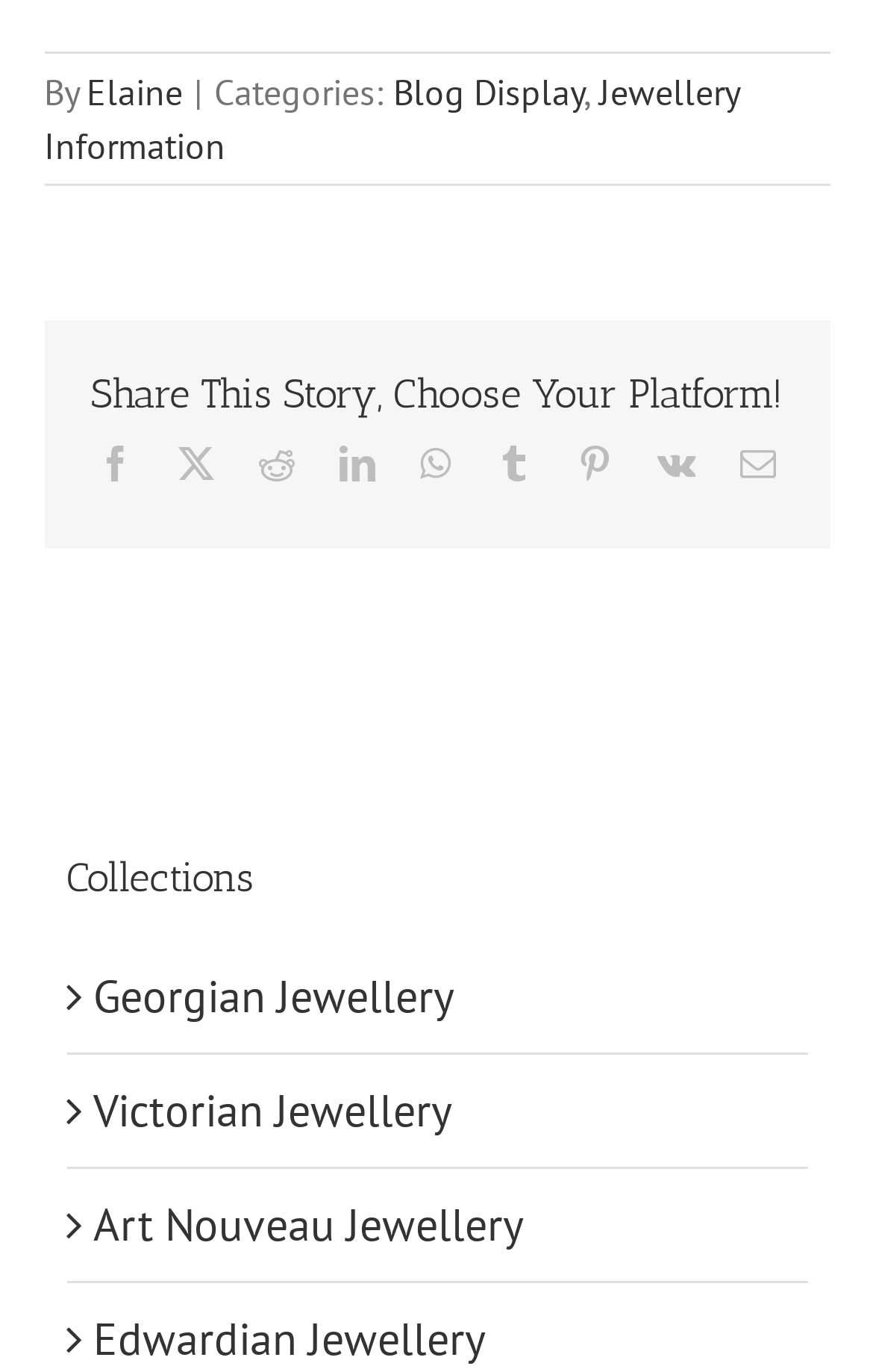What is the author of the story?
Based on the content of the image, thoroughly explain and answer the question.

The author of the story is mentioned in the top-left corner of the webpage, where it says 'By Elaine'.